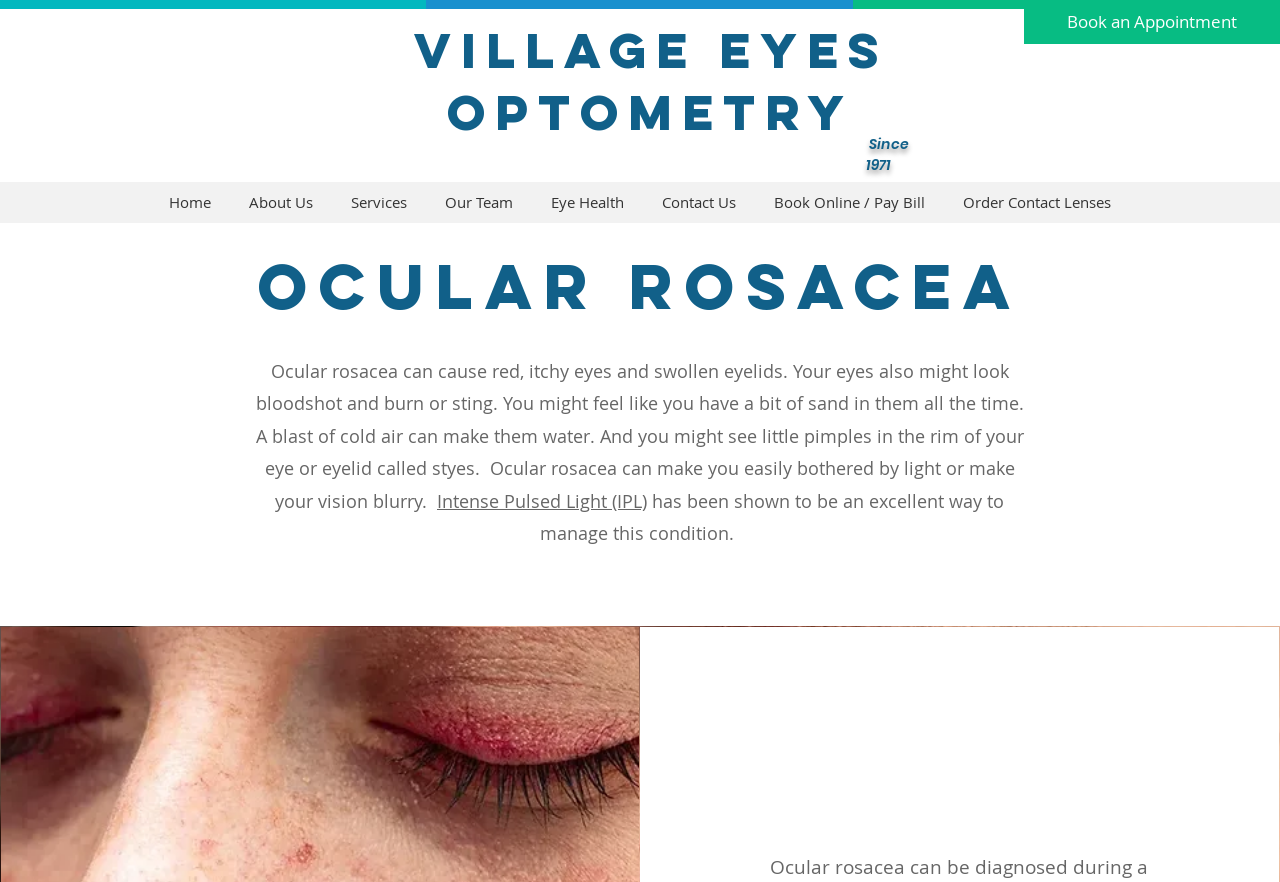Could you indicate the bounding box coordinates of the region to click in order to complete this instruction: "Contact us".

[0.502, 0.207, 0.59, 0.253]